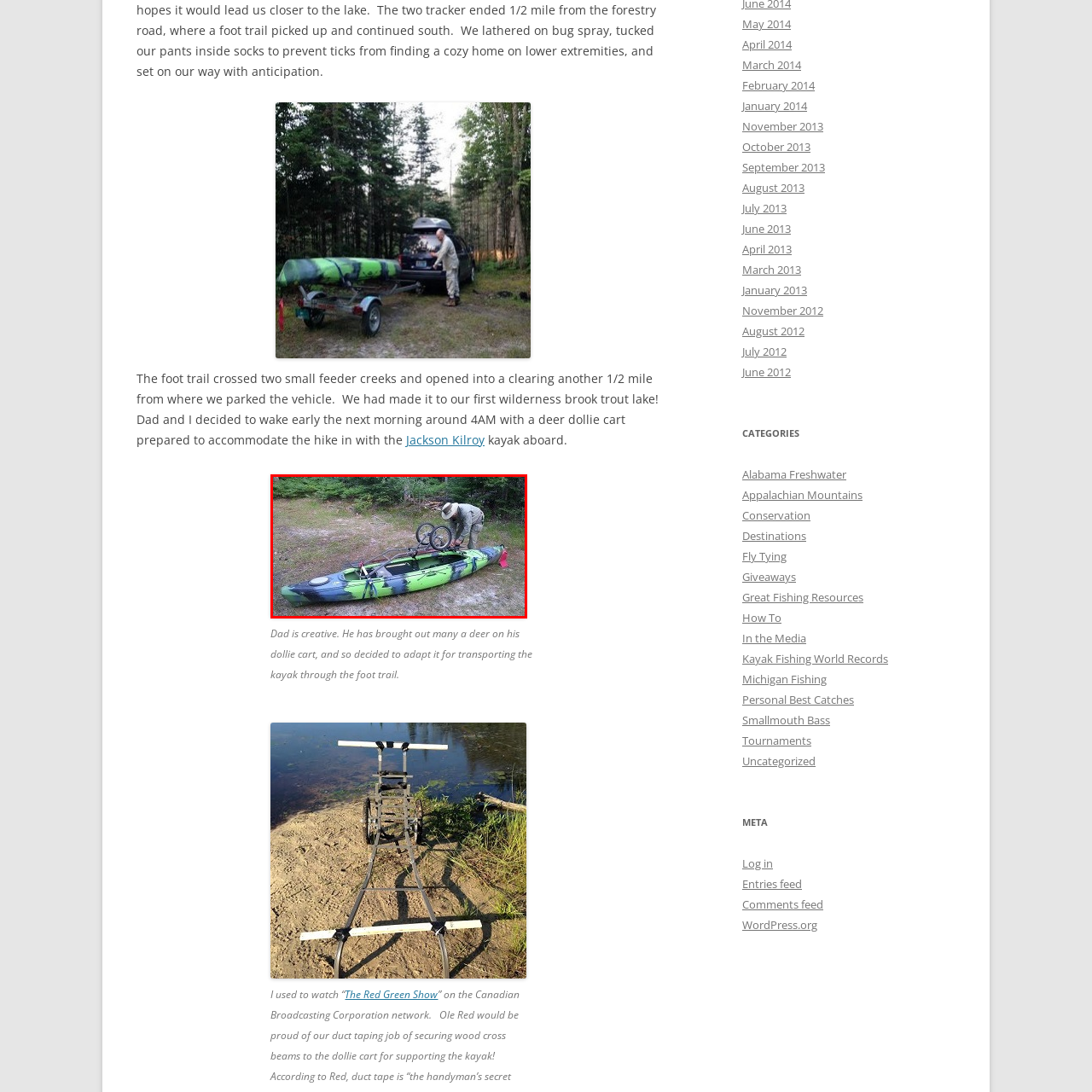What is the surroundings of the scene?
Concentrate on the image within the red bounding box and respond to the question with a detailed explanation based on the visual information provided.

The caption describes the scene as taking place in a natural setting, surrounded by lush trees and underbrush, which suggests that the man is preparing for his kayak adventure in a serene and peaceful environment.